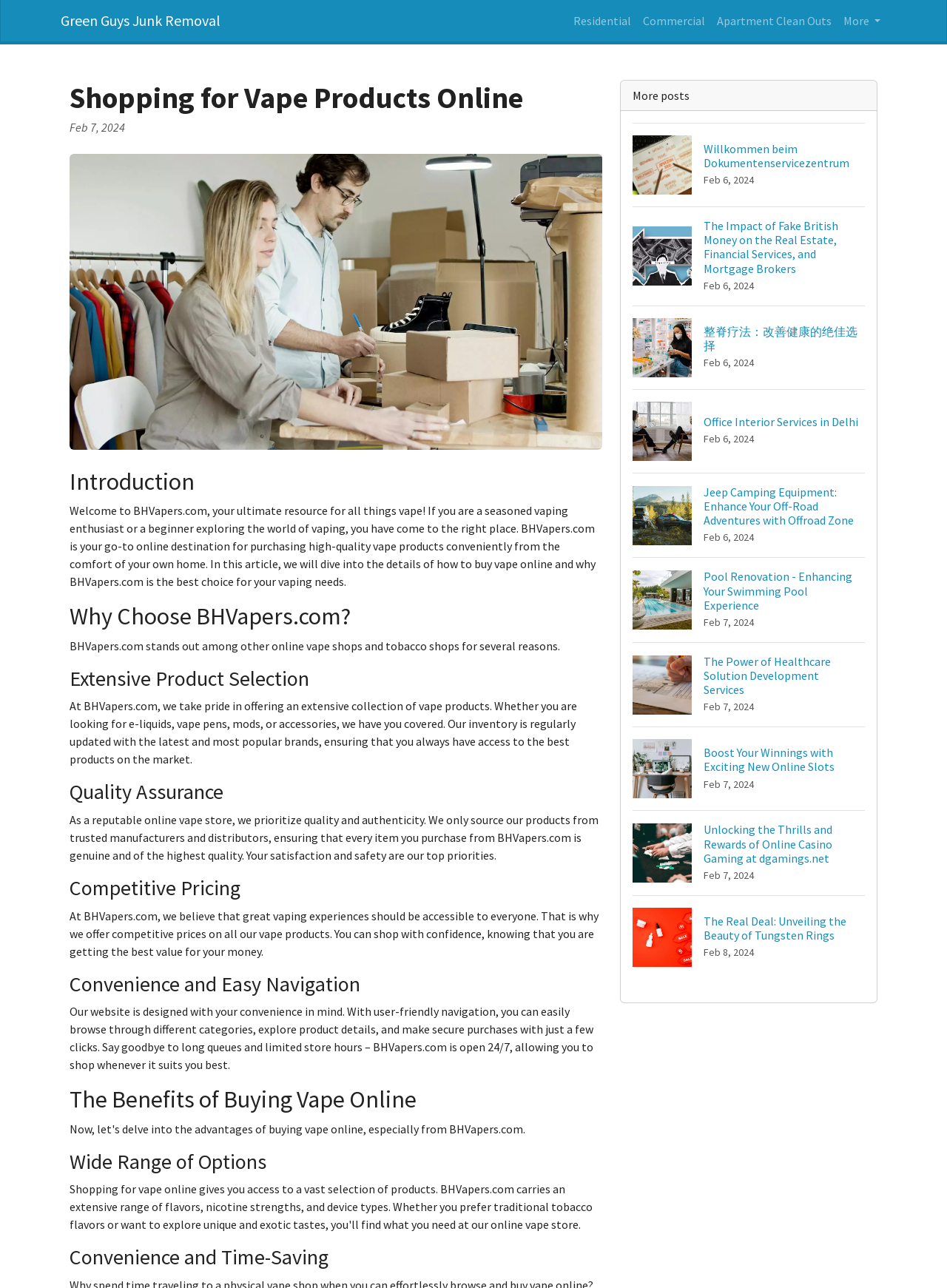Using the description: "More", identify the bounding box of the corresponding UI element in the screenshot.

[0.884, 0.005, 0.936, 0.028]